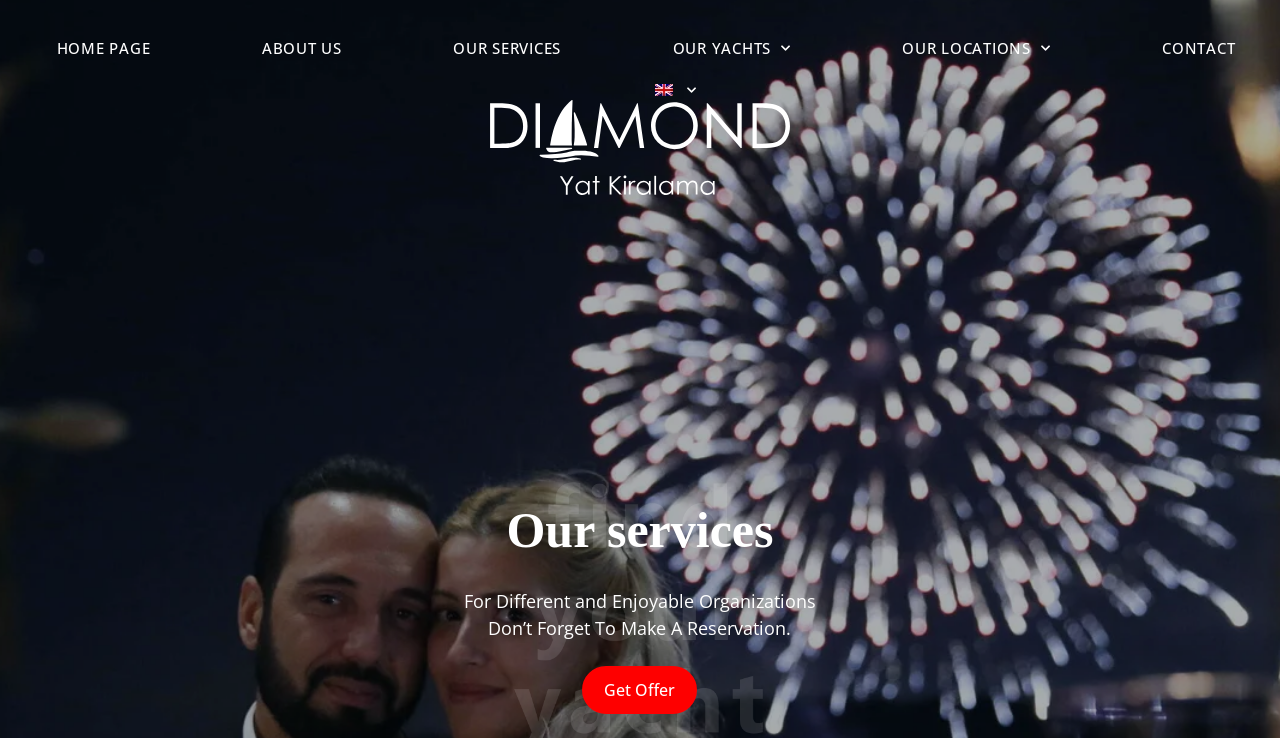Determine the bounding box coordinates of the clickable area required to perform the following instruction: "get an offer". The coordinates should be represented as four float numbers between 0 and 1: [left, top, right, bottom].

[0.455, 0.903, 0.545, 0.968]